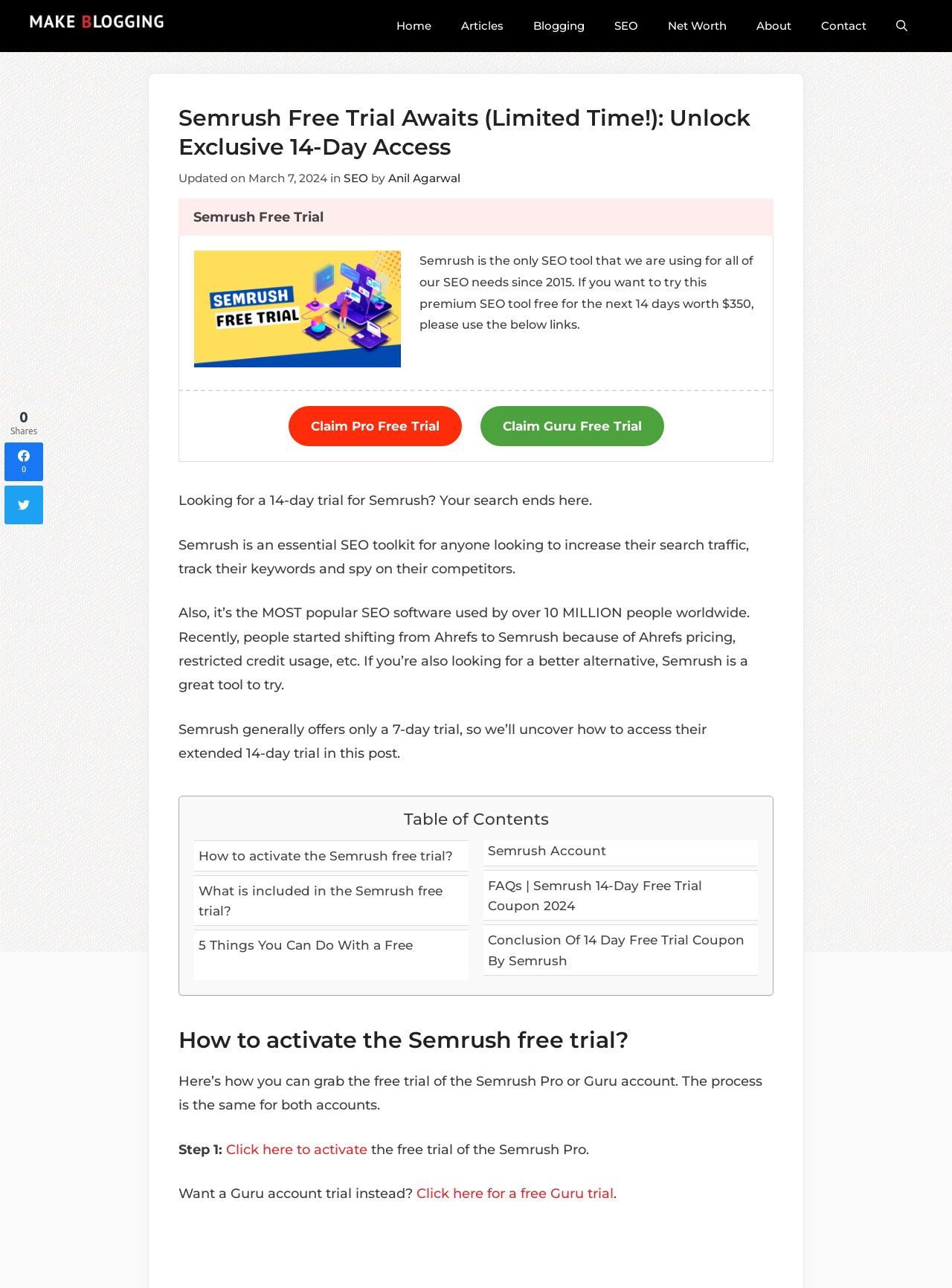Please give a succinct answer using a single word or phrase:
What is the name of the website that is offering the Semrush free trial?

MakeBlogging.com